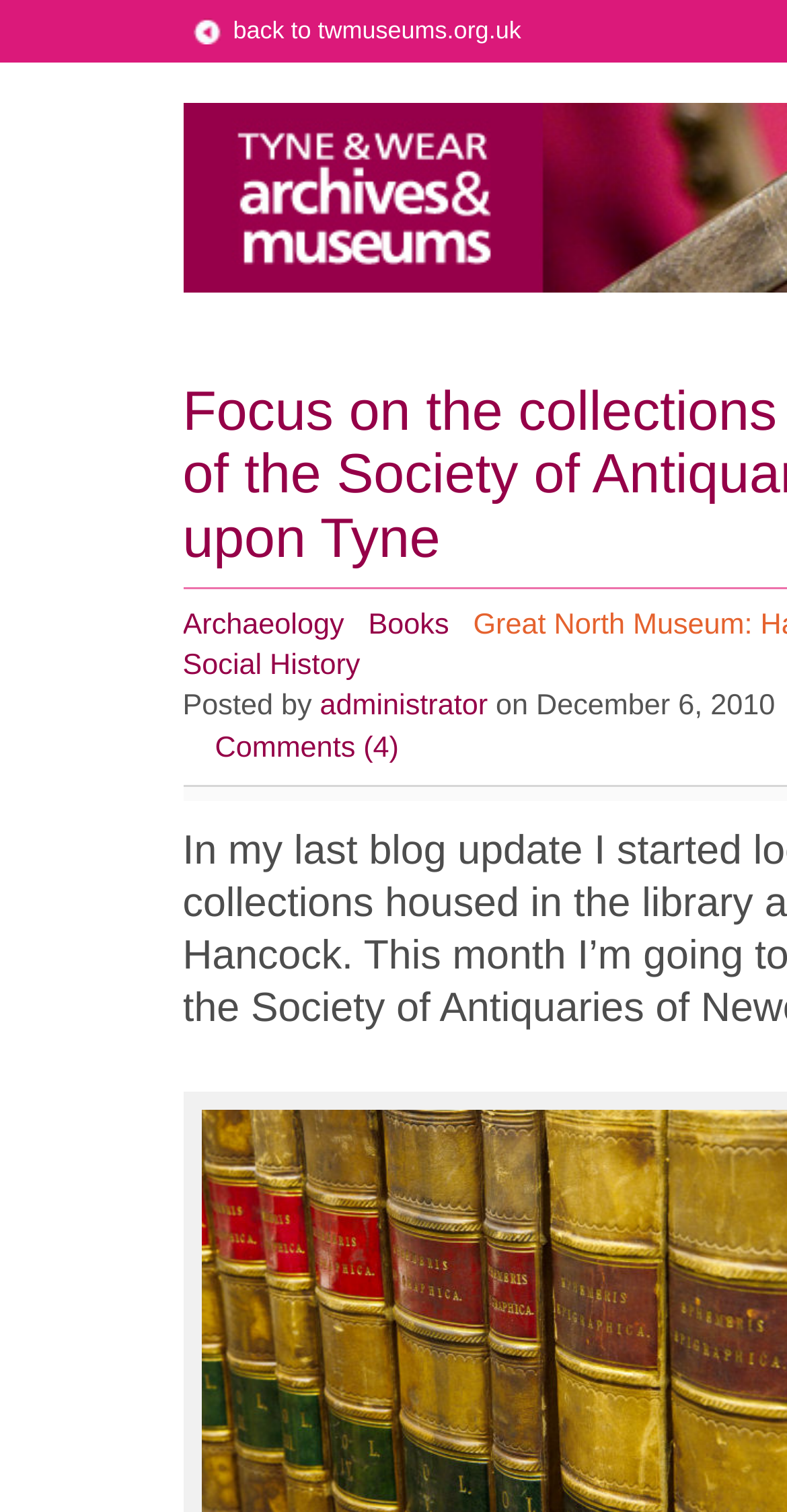What categories are listed on the webpage?
Based on the screenshot, give a detailed explanation to answer the question.

I noticed that there are three links listed on the webpage, namely 'Archaeology', 'Books', and 'Social History', which seem to be categories or topics related to the library of the Society of Antiquaries of Newcastle upon Tyne.